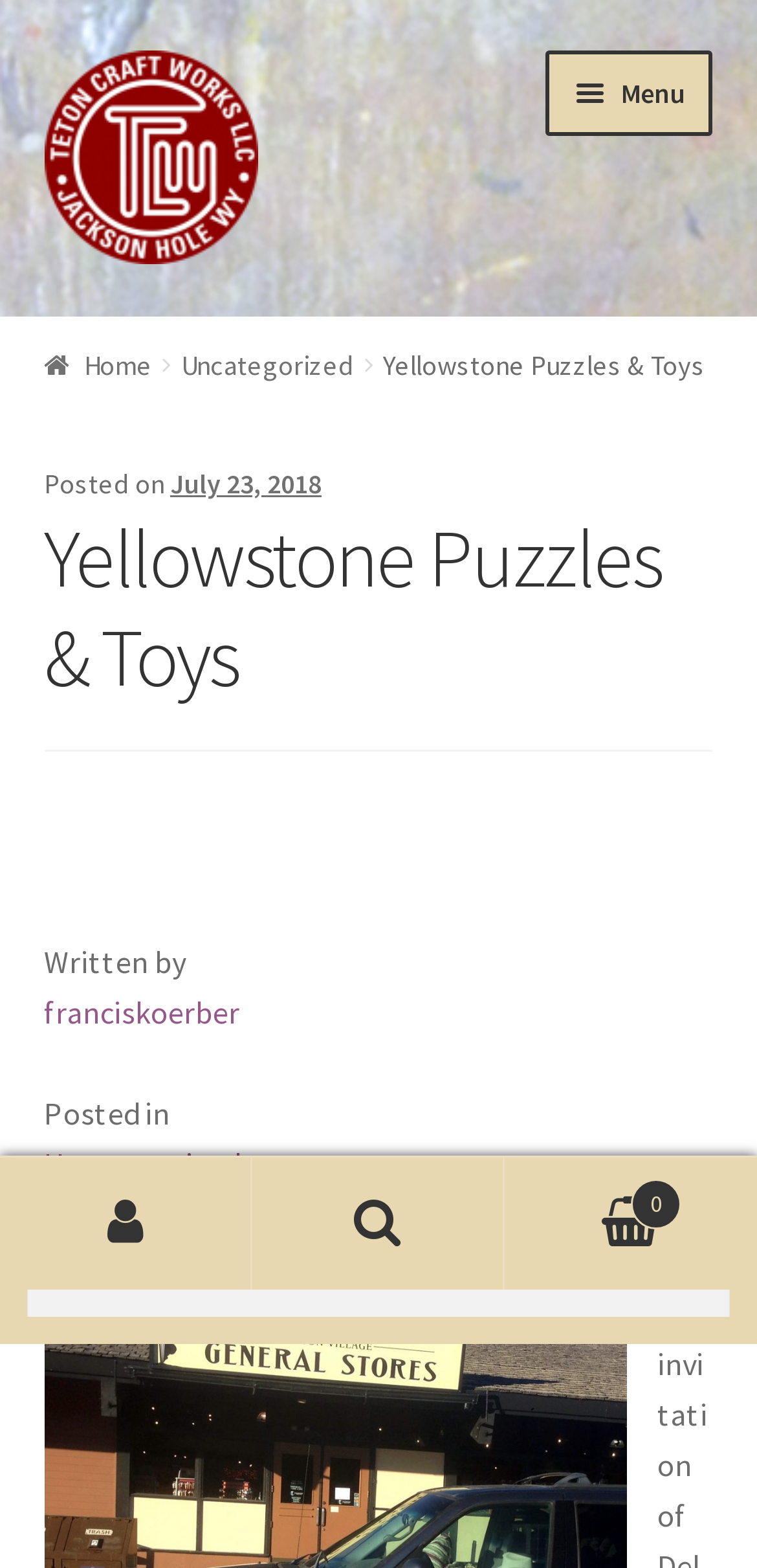Detail the various sections and features present on the webpage.

The webpage is for Yellowstone Puzzles & Toys, a company that sells puzzles and toys. At the top left corner, there are two links, "Skip to navigation" and "Skip to content", followed by a link to the company's name, "TETON CRAFT WORKS, LLC", which is accompanied by an image. 

To the right of the company name is the primary navigation menu, which includes a button to expand or collapse the menu. The menu contains several links, including "Puzzles", "Yellowstone Puzzles & Toys", "Insanity", "3-D Art Puzzles", "Wood Works", "Sculptures", "Sacred Icon", "Crotalus", "Eclipse", "Moose Club", and "About". 

Below the navigation menu, there are three links: "Home", "Uncategorized", and "Yellowstone Puzzles & Toys". The latter is a header that spans almost the entire width of the page. 

Under the header, there is a section with a post title, "Yellowstone Puzzles & Toys", which is accompanied by the date "July 23, 2018". The post is written by "franciskoerber" and is categorized under "Uncategorized". 

At the bottom of the page, there are three links: "My Account", "Search", and a shopping cart icon with a count of 0. The search link expands to a search box with a button to submit the search query.